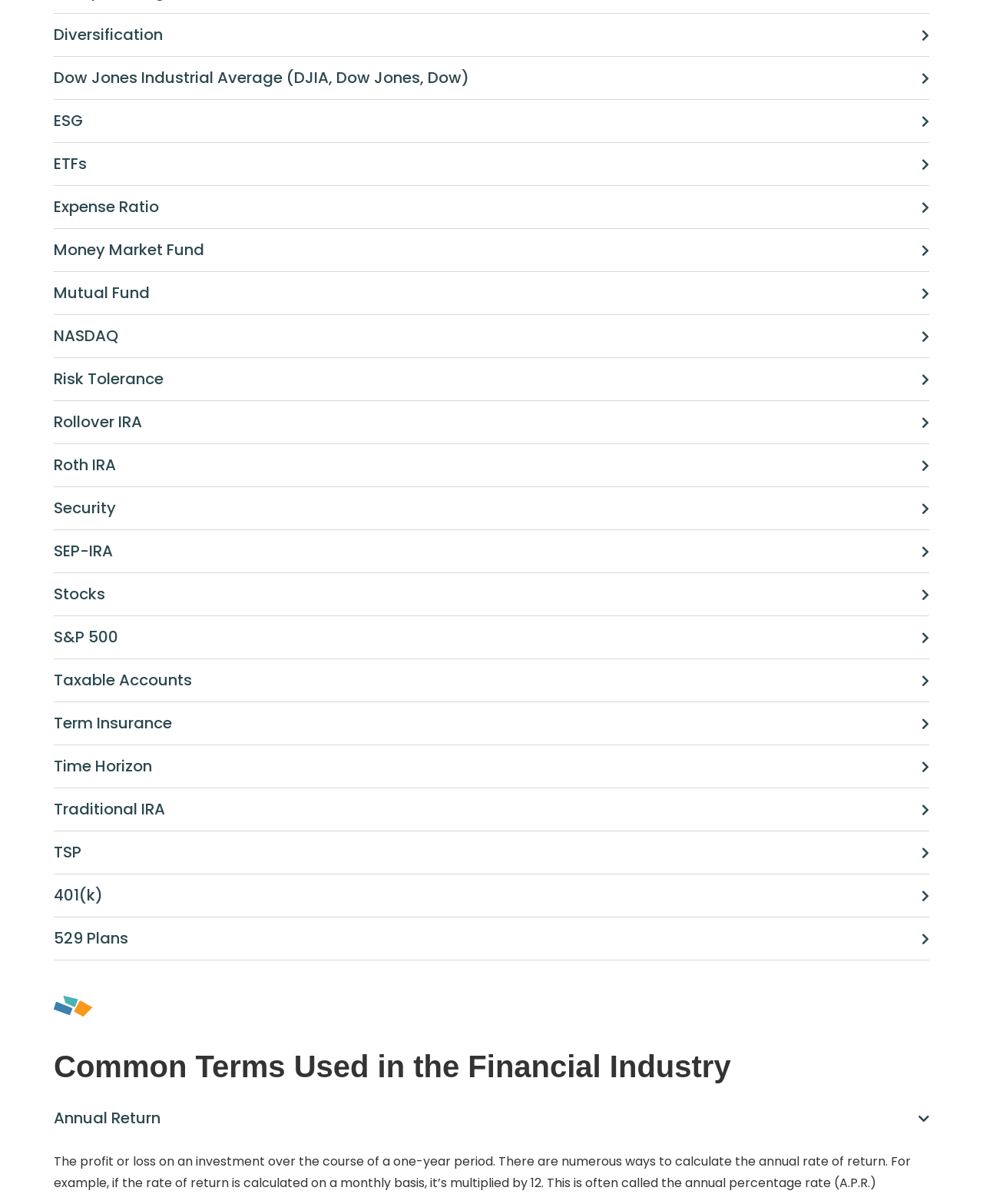Please specify the bounding box coordinates of the clickable region necessary for completing the following instruction: "Explore ESG". The coordinates must consist of four float numbers between 0 and 1, i.e., [left, top, right, bottom].

[0.055, 0.091, 0.084, 0.109]